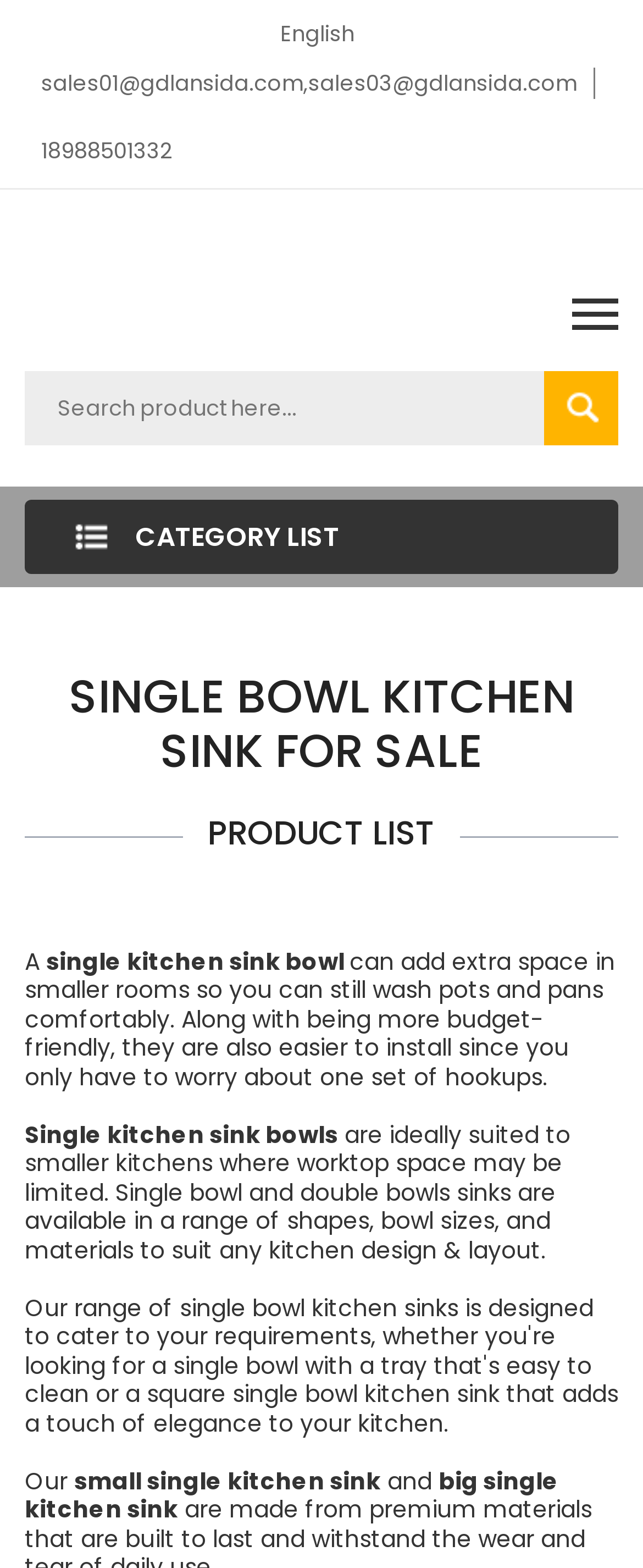What is the advantage of single bowl kitchen sinks?
Based on the visual content, answer with a single word or a brief phrase.

More budget-friendly